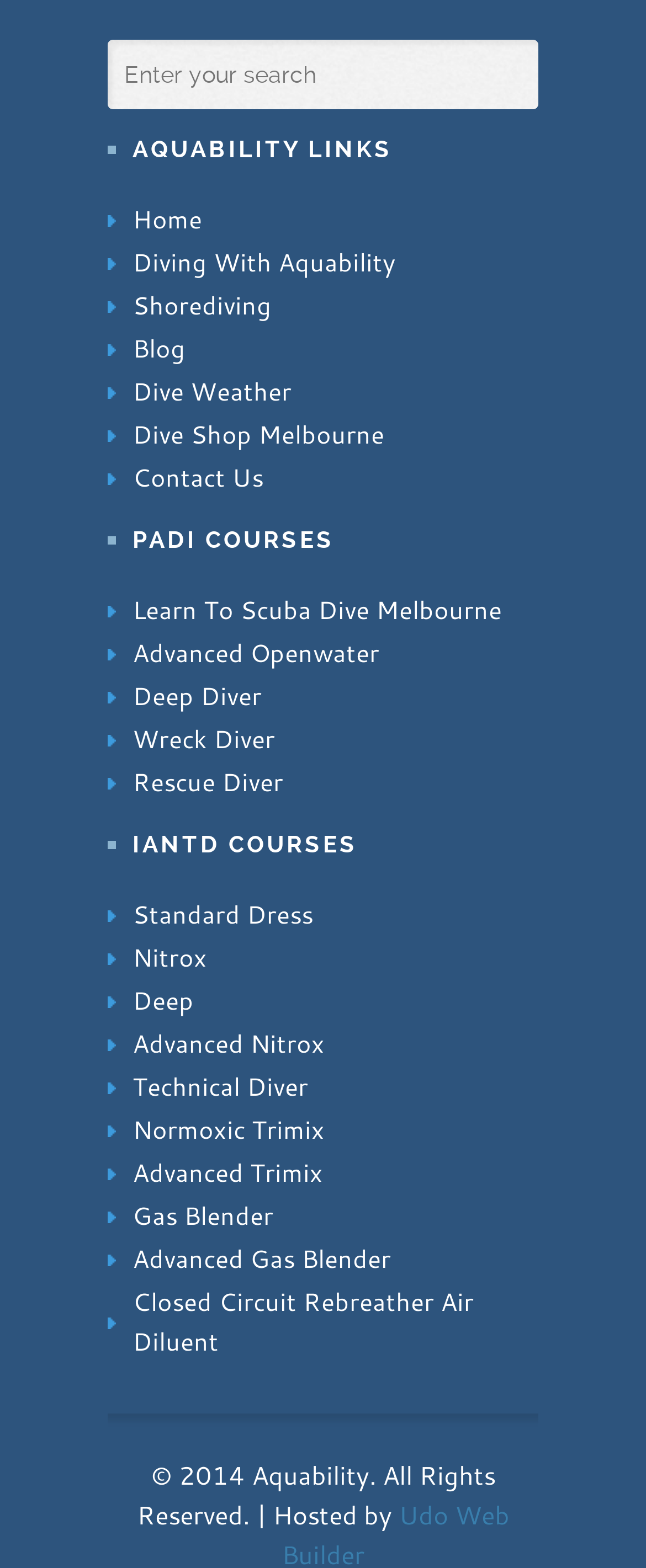Please determine the bounding box coordinates of the section I need to click to accomplish this instruction: "View upcoming Events".

None